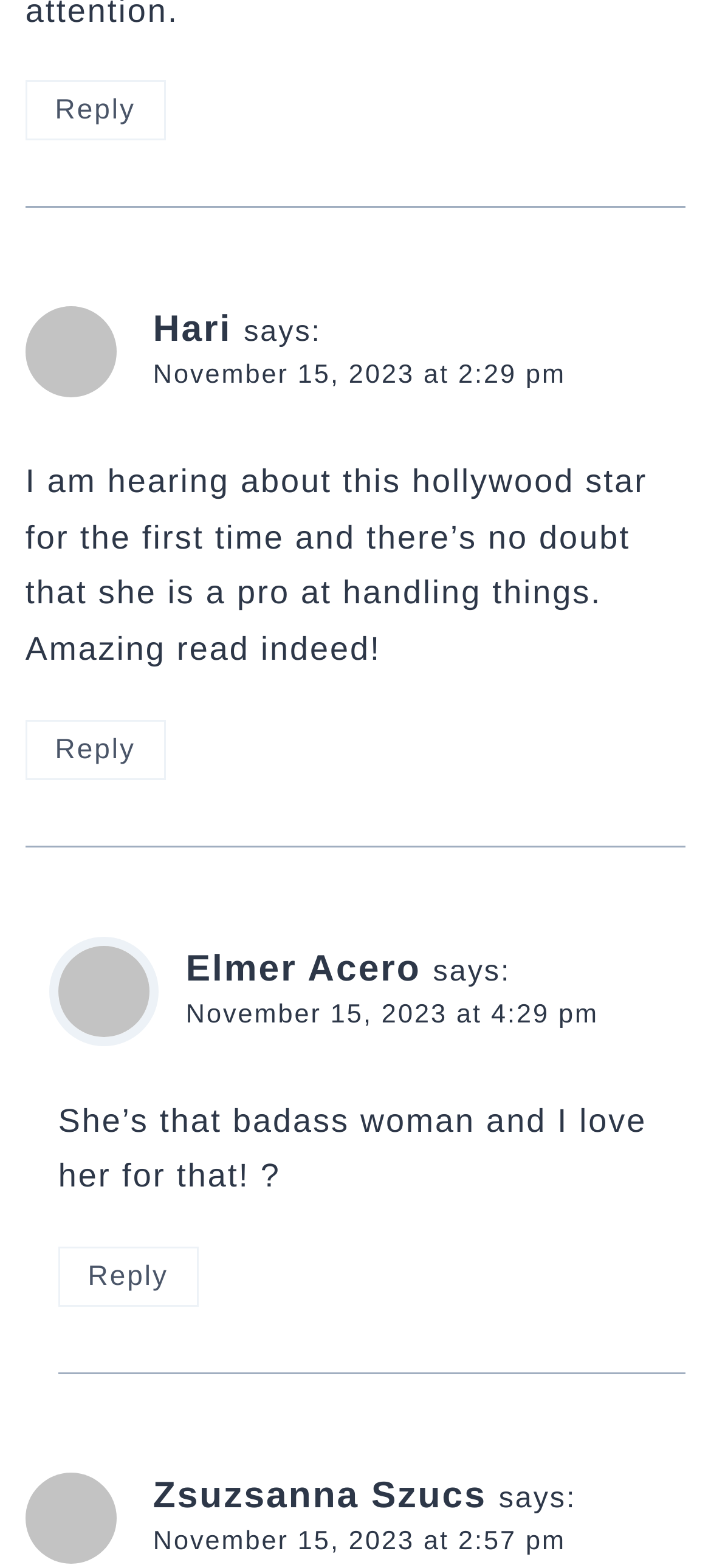Please specify the bounding box coordinates of the element that should be clicked to execute the given instruction: 'View Zsuzsanna Szucs' comment'. Ensure the coordinates are four float numbers between 0 and 1, expressed as [left, top, right, bottom].

[0.701, 0.945, 0.811, 0.966]